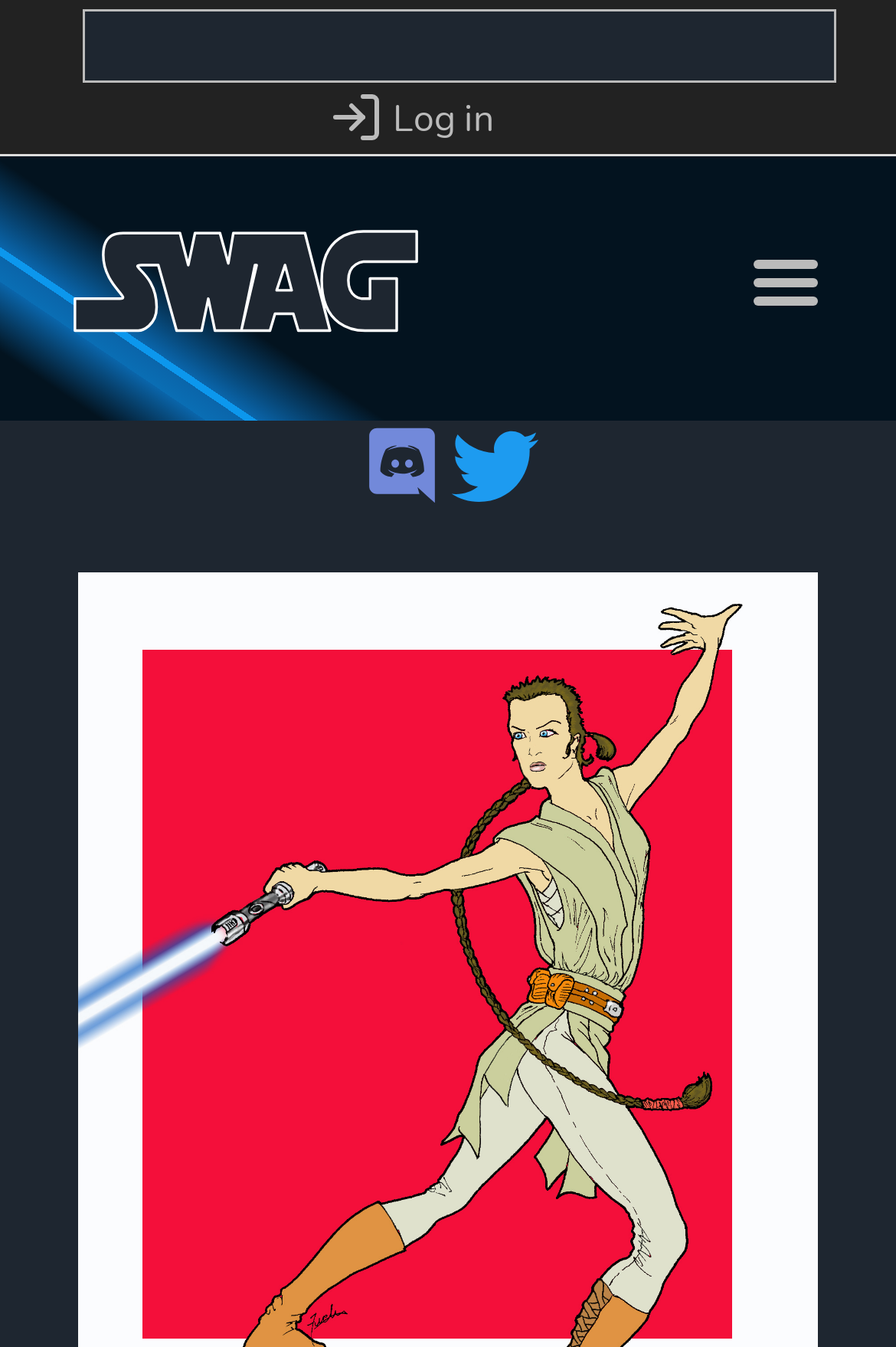From the element description alt="Home", predict the bounding box coordinates of the UI element. The coordinates must be specified in the format (top-left x, top-left y, bottom-right x, bottom-right y) and should be within the 0 to 1 range.

[0.082, 0.22, 0.467, 0.257]